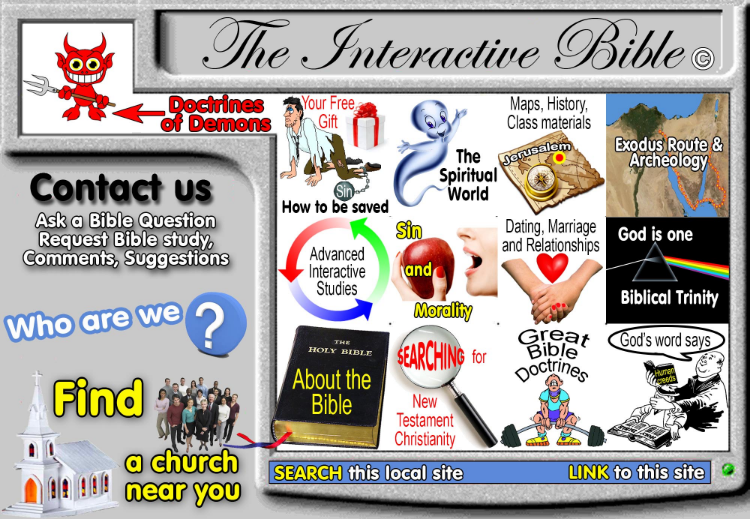Respond to the question below with a single word or phrase:
What options are provided for users to engage with local religious communities?

Find local churches and request Bible studies